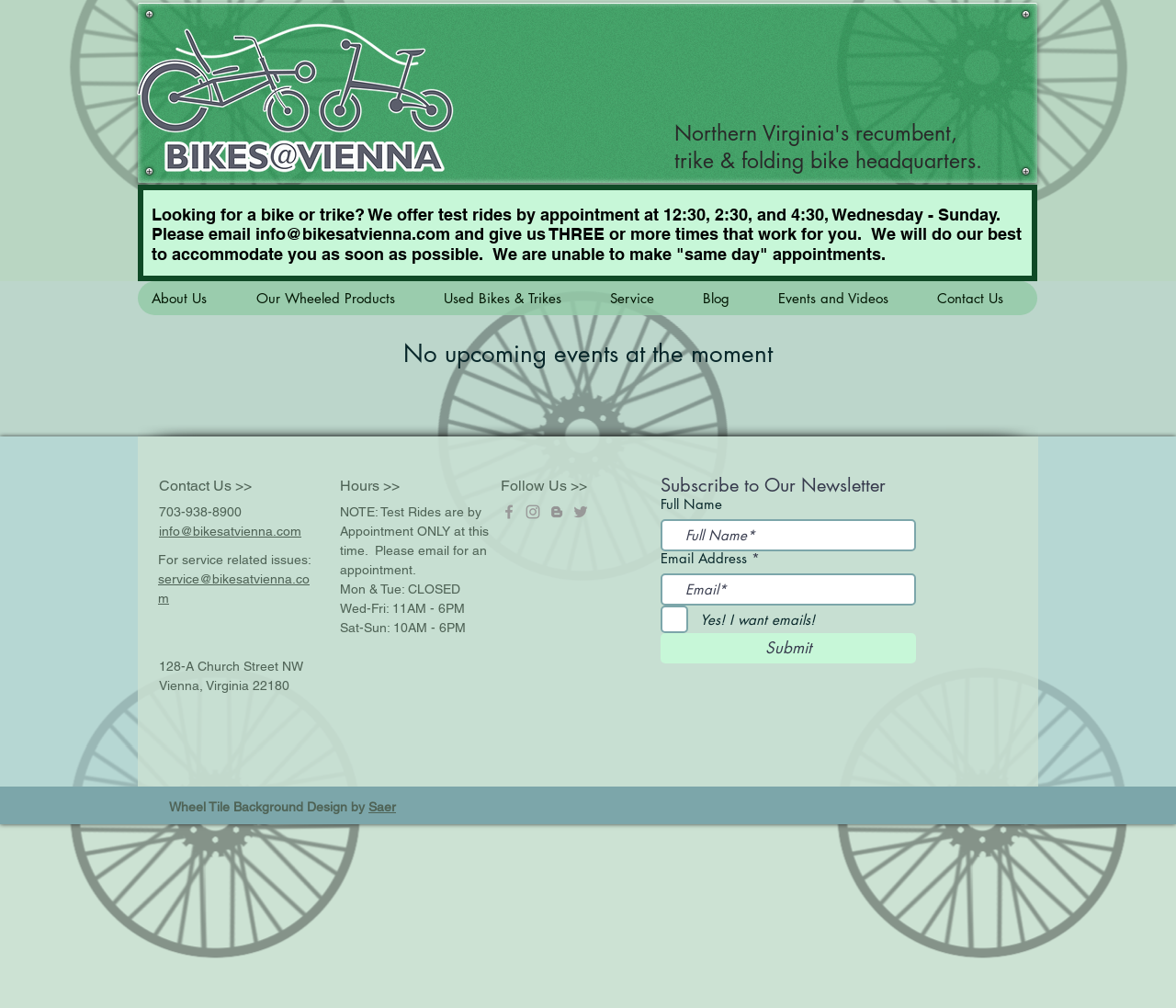Respond to the question with just a single word or phrase: 
What type of bikes does the store specialize in?

recumbent, trike & folding